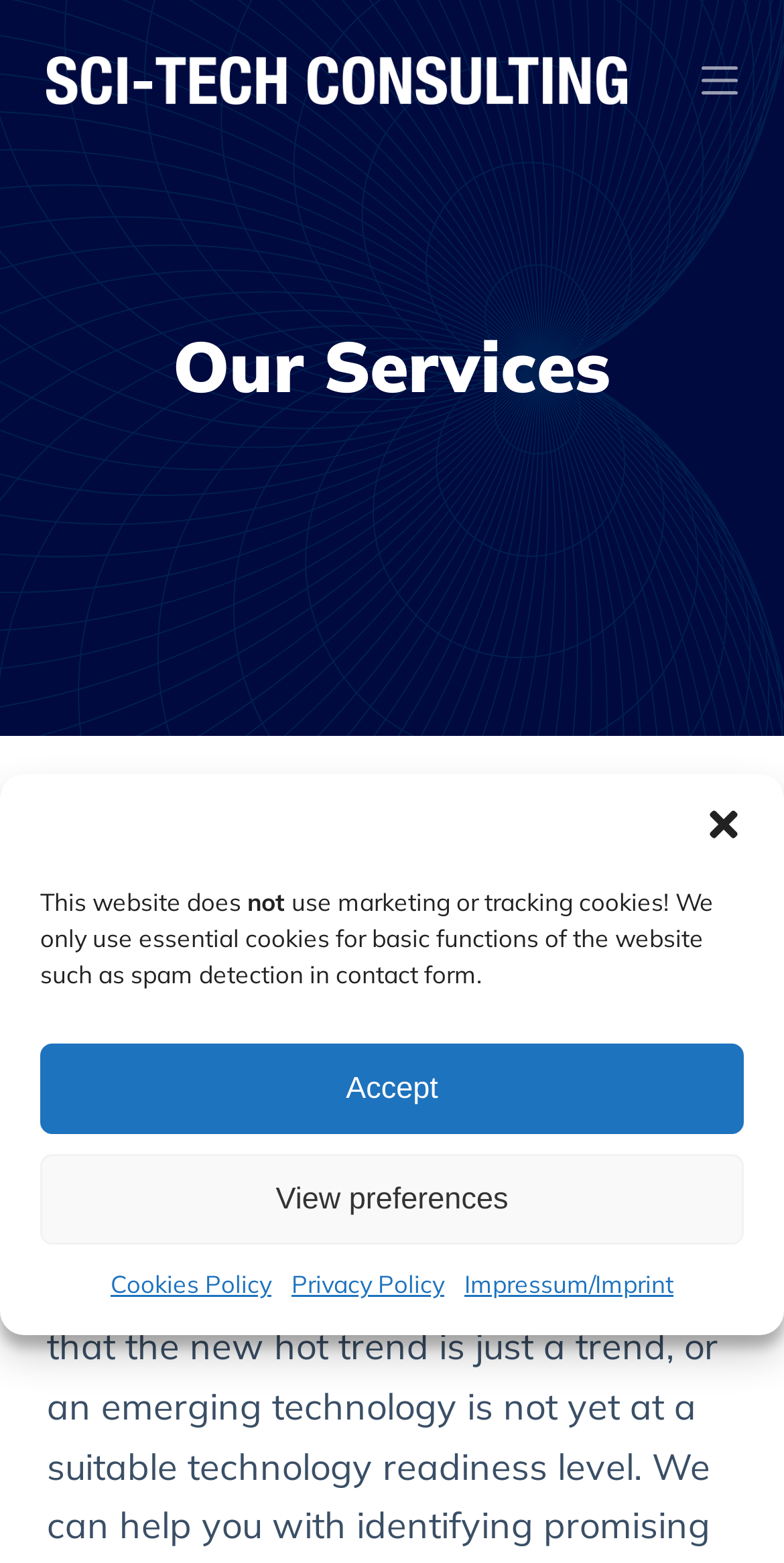Find the UI element described as: "Skip to content" and predict its bounding box coordinates. Ensure the coordinates are four float numbers between 0 and 1, [left, top, right, bottom].

[0.0, 0.0, 0.103, 0.026]